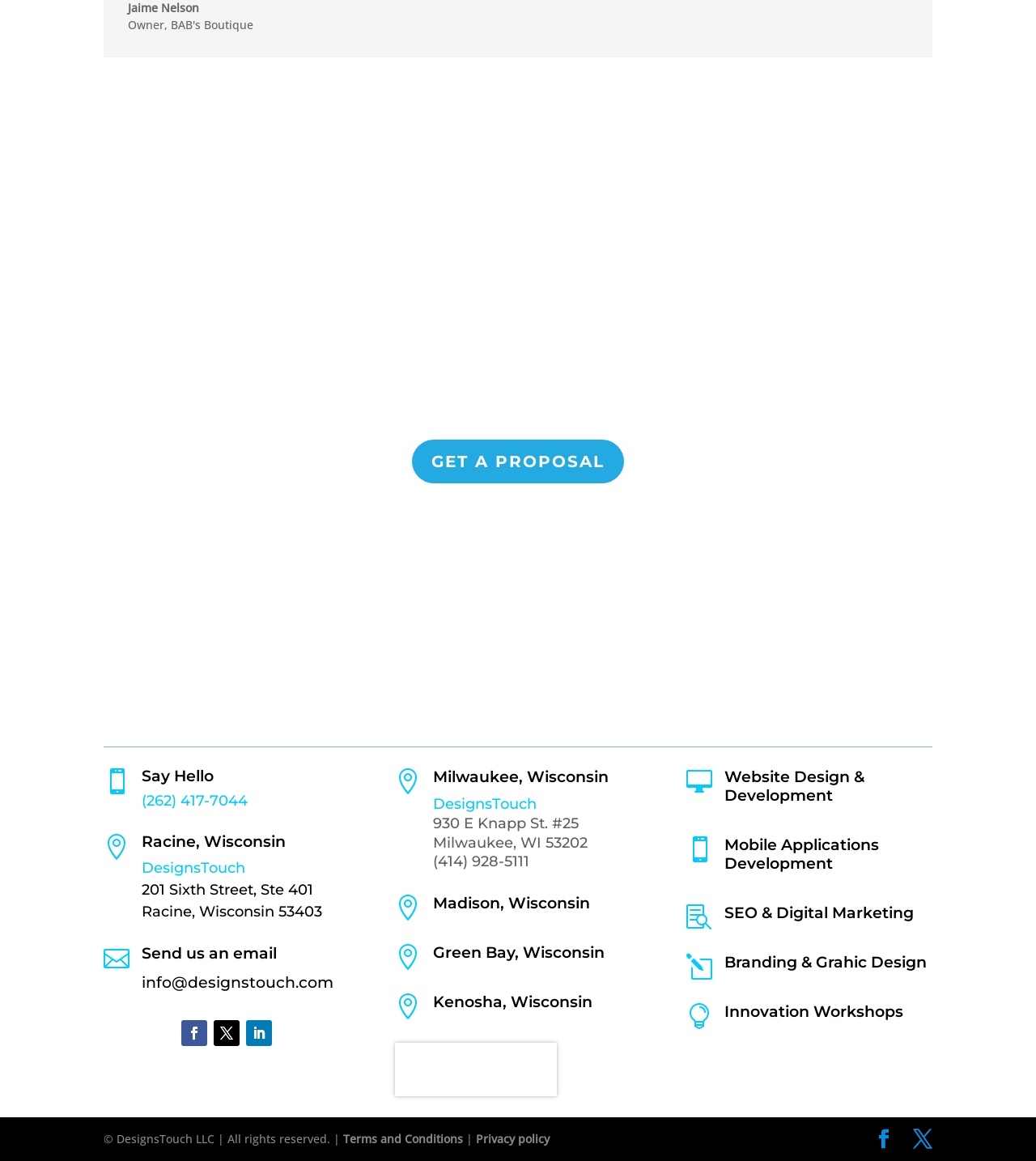What is the company's phone number?
Answer the question with detailed information derived from the image.

The company's phone number can be found in the 'Say Hello' section, where it is listed as '(262) 417-7044'.